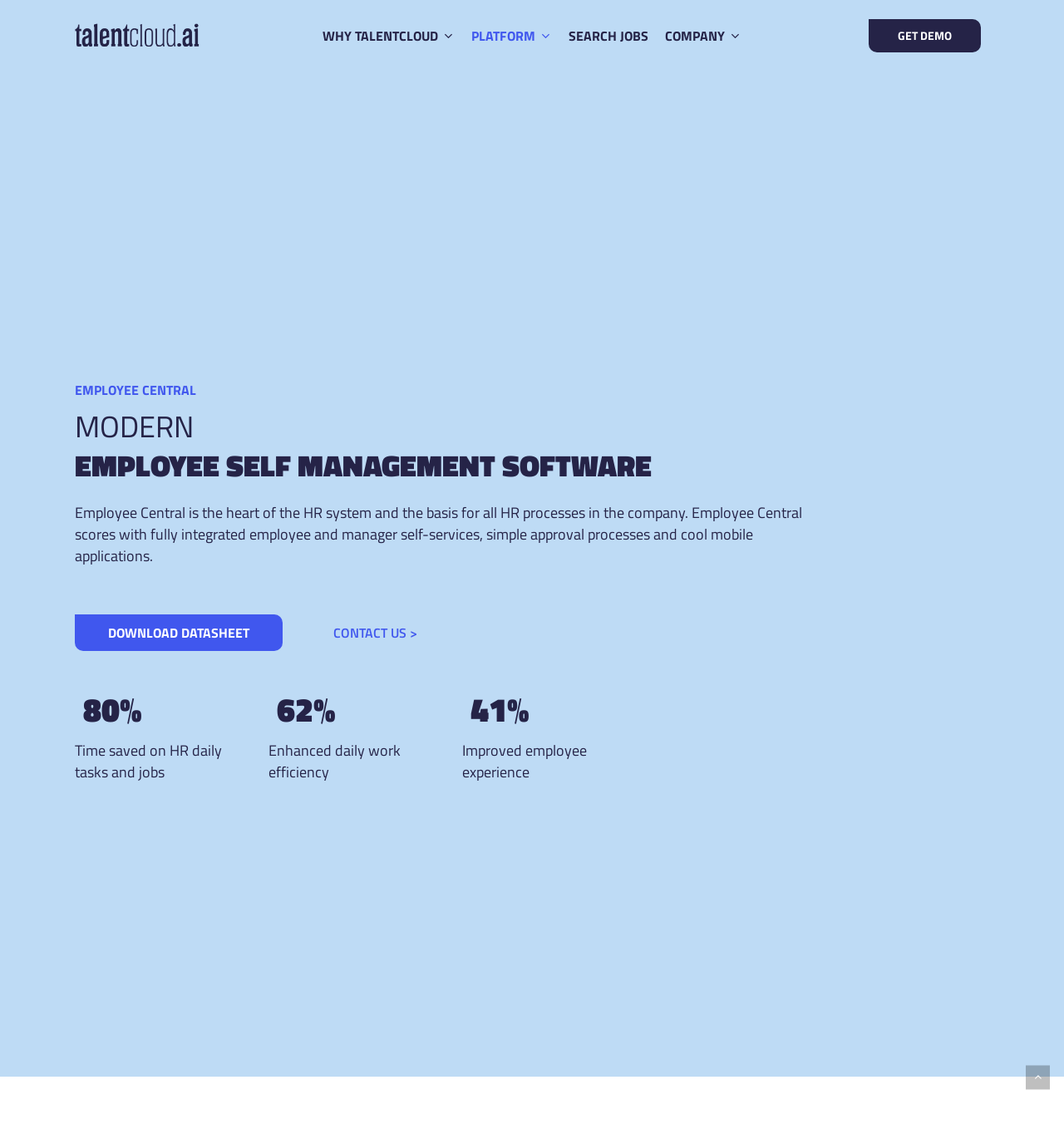Find the bounding box coordinates of the element to click in order to complete this instruction: "Search for jobs". The bounding box coordinates must be four float numbers between 0 and 1, denoted as [left, top, right, bottom].

[0.527, 0.023, 0.617, 0.039]